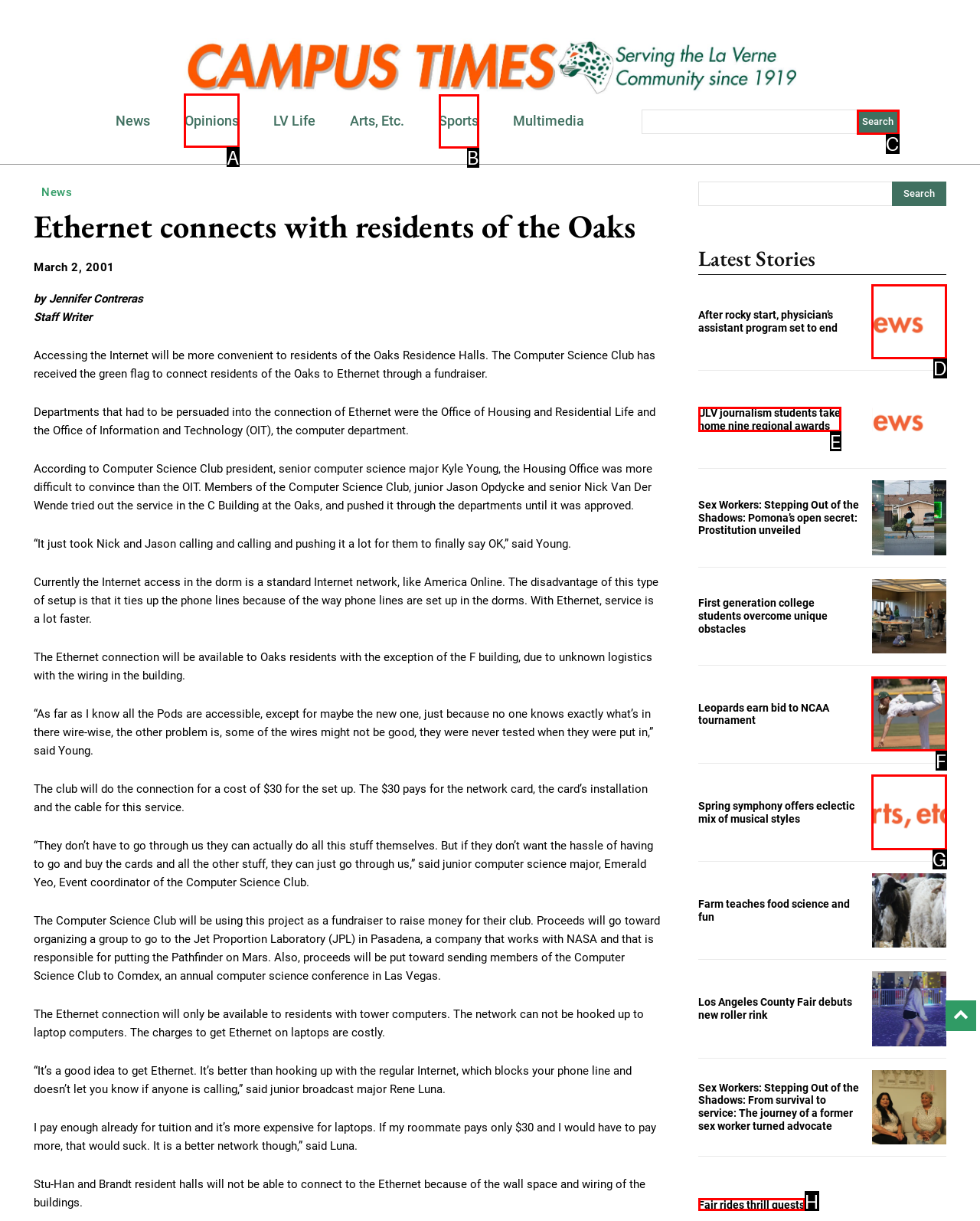Select the proper UI element to click in order to perform the following task: View opinions. Indicate your choice with the letter of the appropriate option.

A